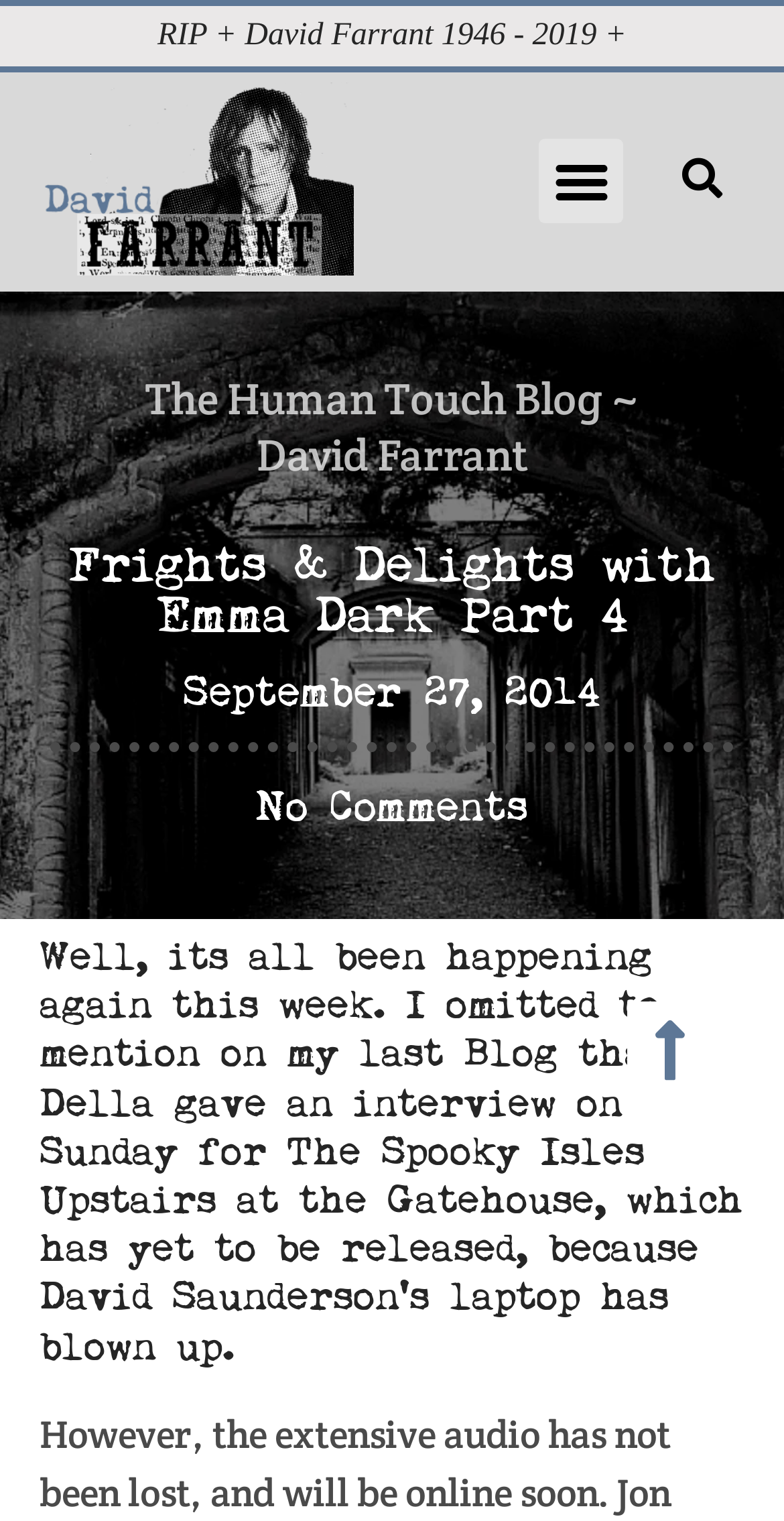Give a comprehensive overview of the webpage, including key elements.

The webpage appears to be a blog post titled "Frights & Delights with Emma Dark Part 4 - David Farrant - Psychic Investigator". At the top of the page, there is a heading that reads "RIP + David Farrant 1946 - 2019 +" followed by a link. To the right of this heading, there is a menu toggle button. 

Below the heading, there is a search bar with a search button to its right. The search bar is located near the top right corner of the page. 

Further down, there are three headings in a vertical column. The first heading reads "The Human Touch Blog ~ David Farrant", the second heading reads "Frights & Delights with Emma Dark Part 4", and the third heading is a longer paragraph that summarizes the blog post. This third heading mentions an interview with Della for The Spooky Isles Upstairs at the Gatehouse, which has yet to be released due to technical issues.

To the right of the second heading, there are two links: one with the date "September 27, 2014" and another that reads "No Comments". There is also a link at the bottom of the page, but its content is not specified.